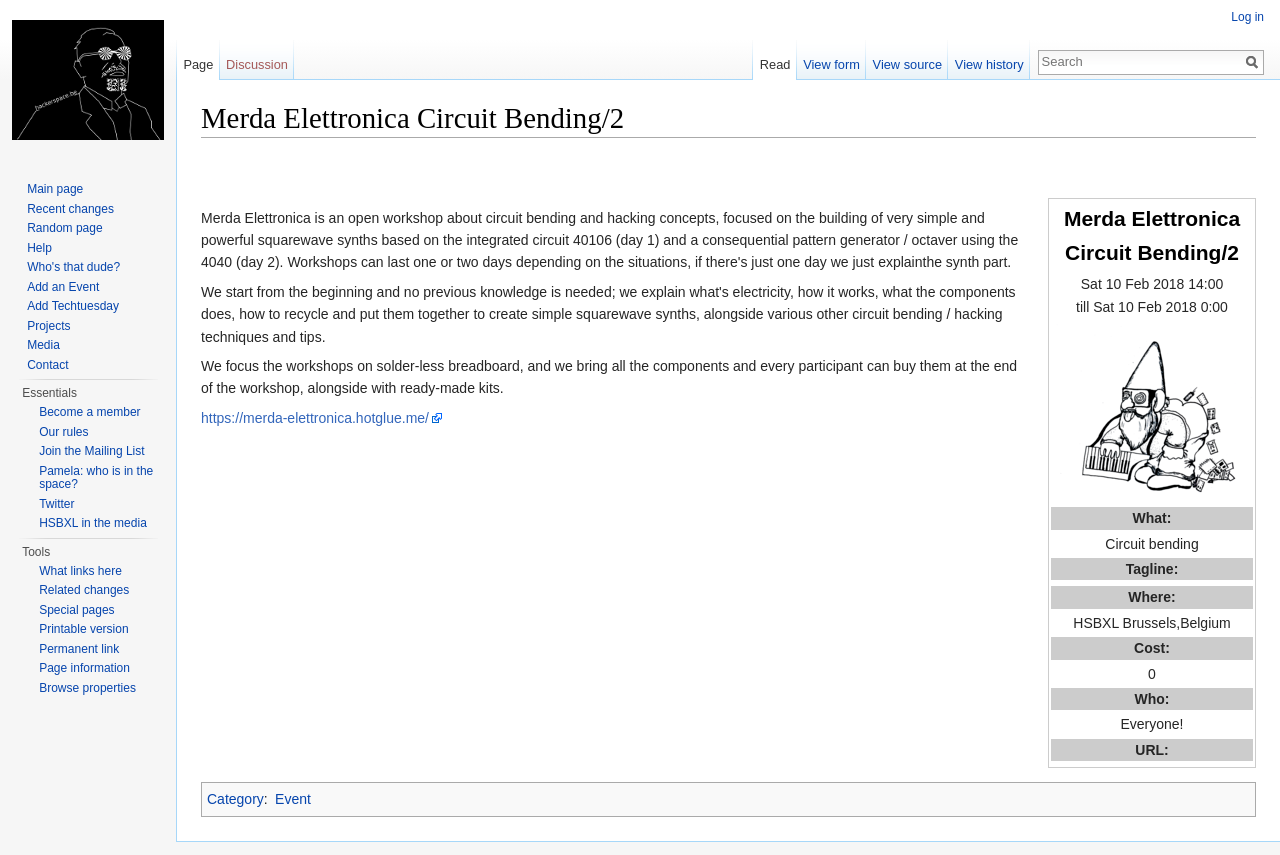Find the bounding box coordinates of the clickable area that will achieve the following instruction: "read about Finland and Sweden seeking NATO membership".

None